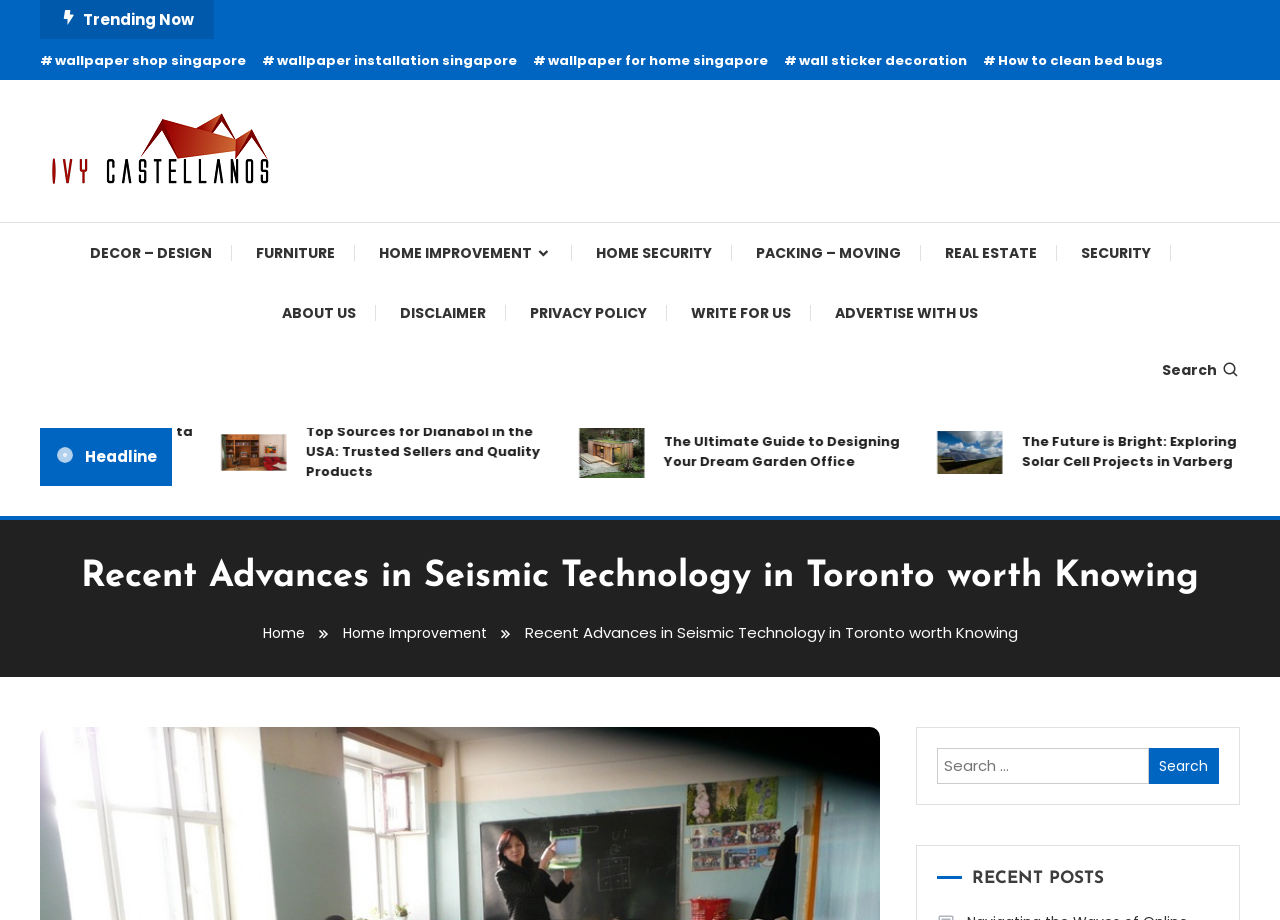Utilize the details in the image to thoroughly answer the following question: How many main categories are listed in the navigation menu?

I counted the number of main categories in the navigation menu by looking at the links under the 'DECOR – DESIGN' category, which includes 9 links: 'DECOR – DESIGN', 'FURNITURE', 'HOME IMPROVEMENT', 'HOME SECURITY', 'PACKING – MOVING', 'REAL ESTATE', 'SECURITY', 'ABOUT US', and 'WRITE FOR US'.